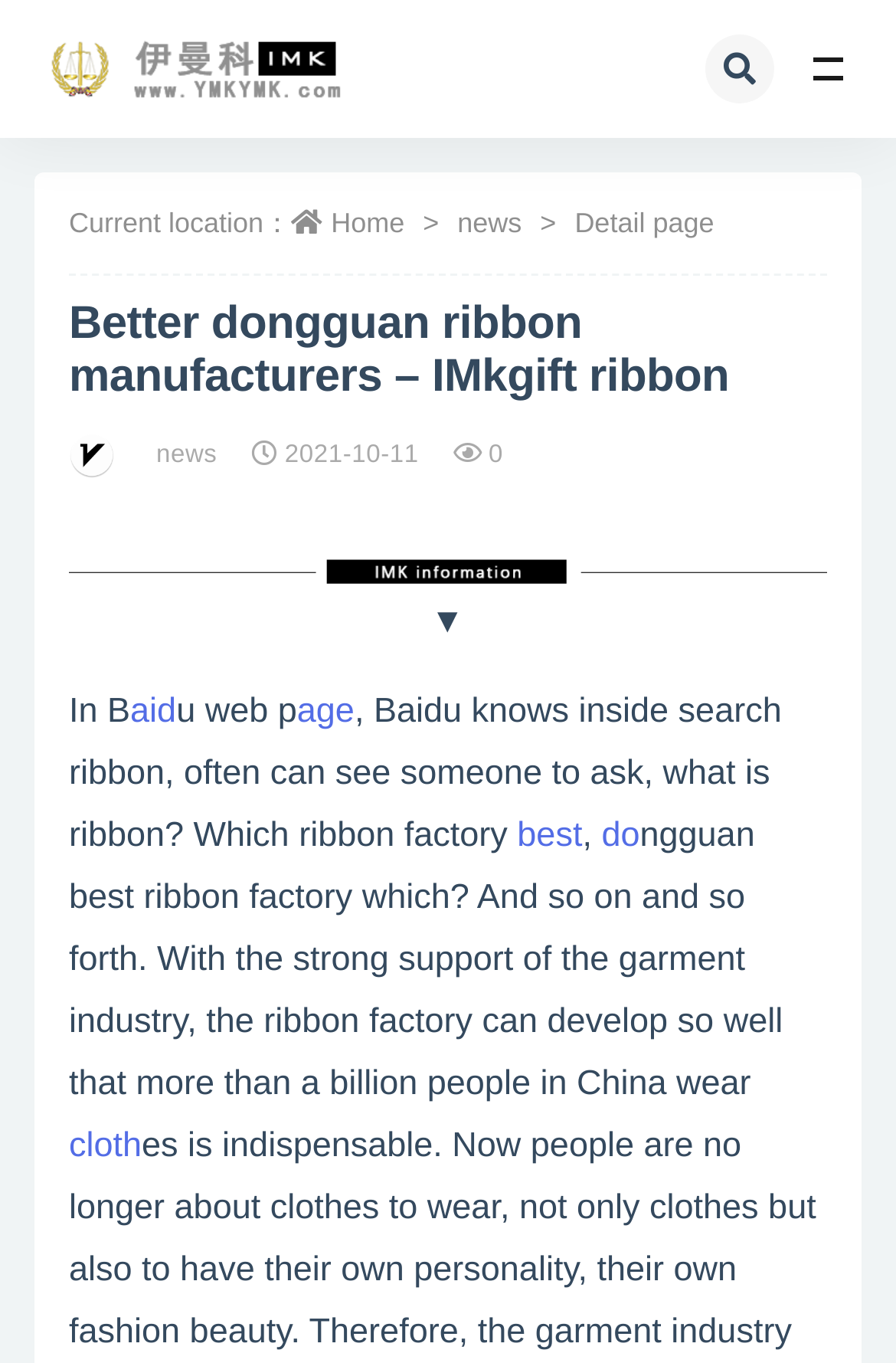Detail the various sections and features of the webpage.

This webpage appears to be a product page for a Chinese company, IMkgift, that specializes in custom gift promotional items, particularly ribbons. At the top of the page, there is a header with a link to the company's name, "imkgift is a China Custom gift promotional items factory", accompanied by a small image. 

Below the header, there is a search bar with a placeholder text "输入关键词 回车搜索..." (input keywords and press enter to search). To the left of the search bar, there are several links, including "Badge", "club", "custom", and others, which may be categories or tags related to the products.

On the right side of the search bar, there is a combobox and a button labeled "全部" (all). 

The main content of the page is a long paragraph of text that discusses the company's expertise in producing ribbons and its connection to the garment industry in China. The text is divided into several sections, with links to related keywords, such as "best", "dongguan", "bbclothes", and others.

Above the main content, there is a navigation menu with links to "Home", "news", and "Detail page". There is also a time stamp indicating that the page was updated on "2021-10-11".

Throughout the page, there are numerous links to various products or categories, such as "Lanyard", "lion", "meeting", and others, which may be related to the company's products or services.